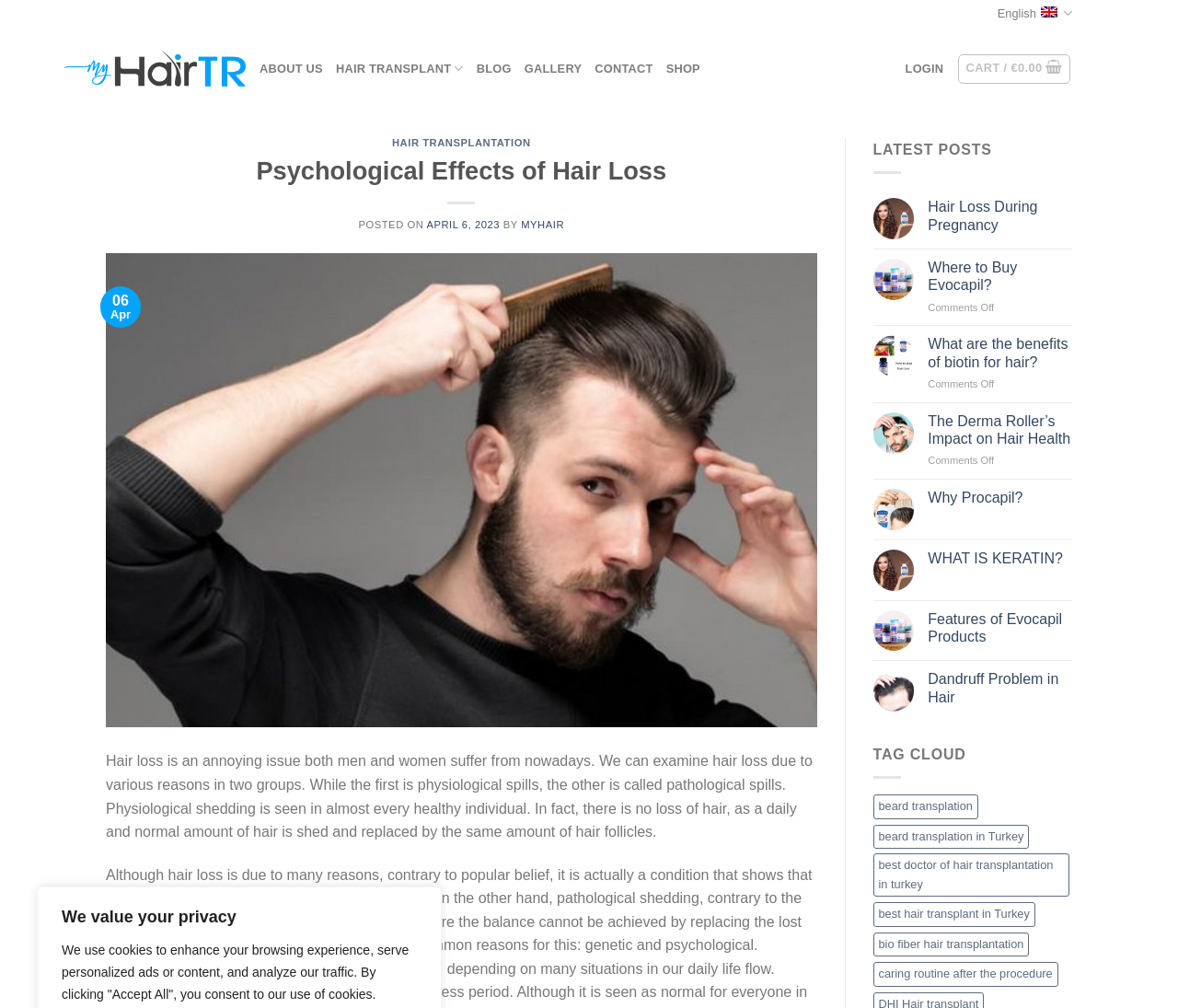Create an in-depth description of the webpage, covering main sections.

This webpage is about a sales platform for hair loss products, specifically Evocapil hair loss shampoo and after hair transplantation products. At the top of the page, there is a heading that reads "We value your privacy" and a link to switch the language to English, accompanied by a small English flag icon. Below this, there is a navigation menu with links to "ABOUT US", "HAIR TRANSPLANT", "BLOG", "GALLERY", "CONTACT", "SHOP", and "LOGIN". 

On the left side of the page, there is a section with a heading "HAIR TRANSPLANTATION" and a subheading "Psychological Effects of Hair Loss". Below this, there is a paragraph of text discussing hair loss and its causes. 

On the right side of the page, there is a section with a heading "LATEST POSTS" and a list of links to recent blog posts, including "Hair Loss During Pregnancy", "Where to Buy Evocapil?", "What are the benefits of biotin for hair?", and others. Each post has a "Comments Off" label below it. 

At the bottom of the page, there is a "TAG CLOUD" section with links to various tags, including "beard transplation", "beard transplation in Turkey", and others.